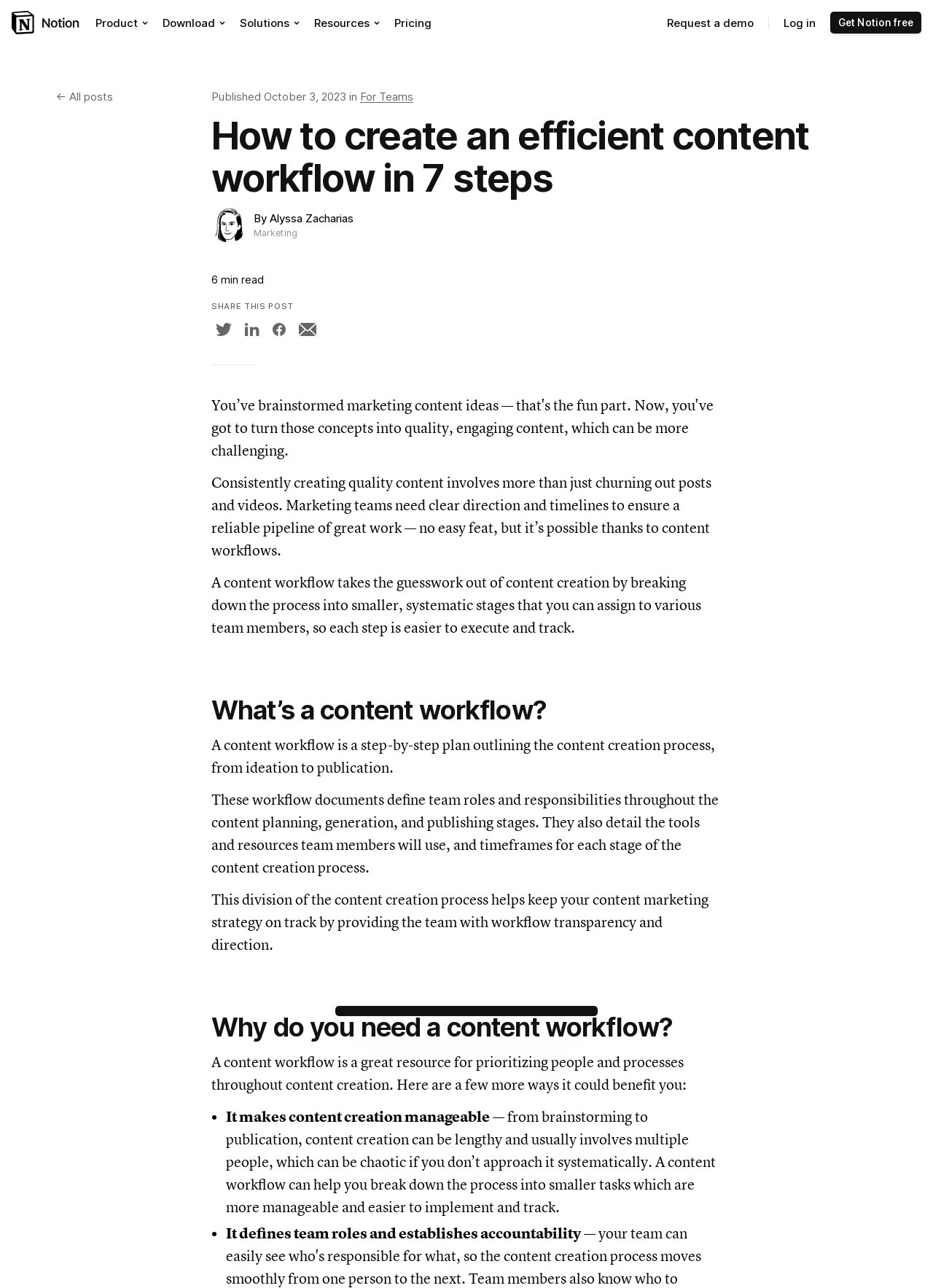What does a content workflow define?
Please use the image to provide a one-word or short phrase answer.

Team roles and responsibilities